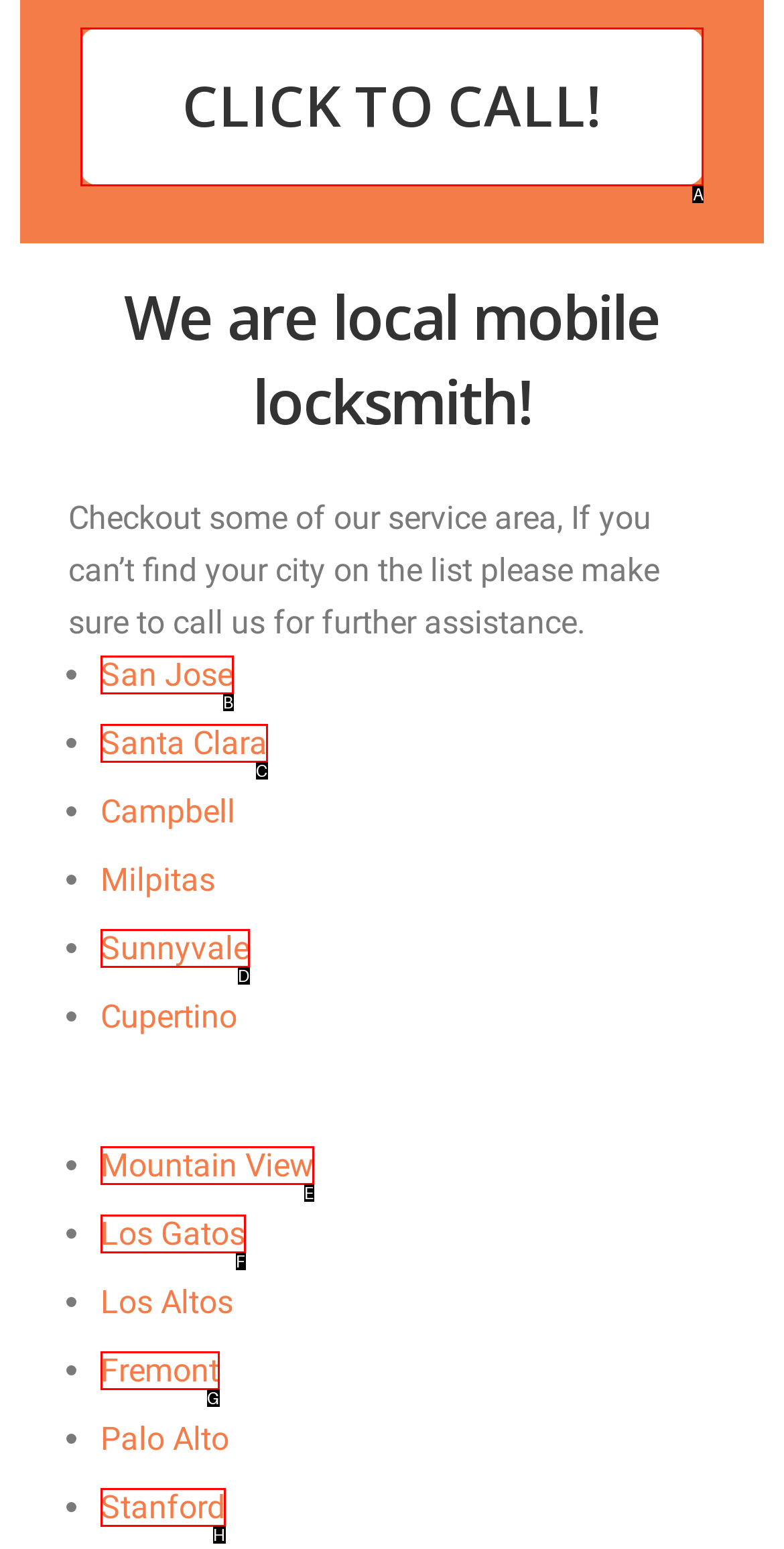Choose the HTML element that best fits the description: Santa Clara. Answer with the option's letter directly.

C